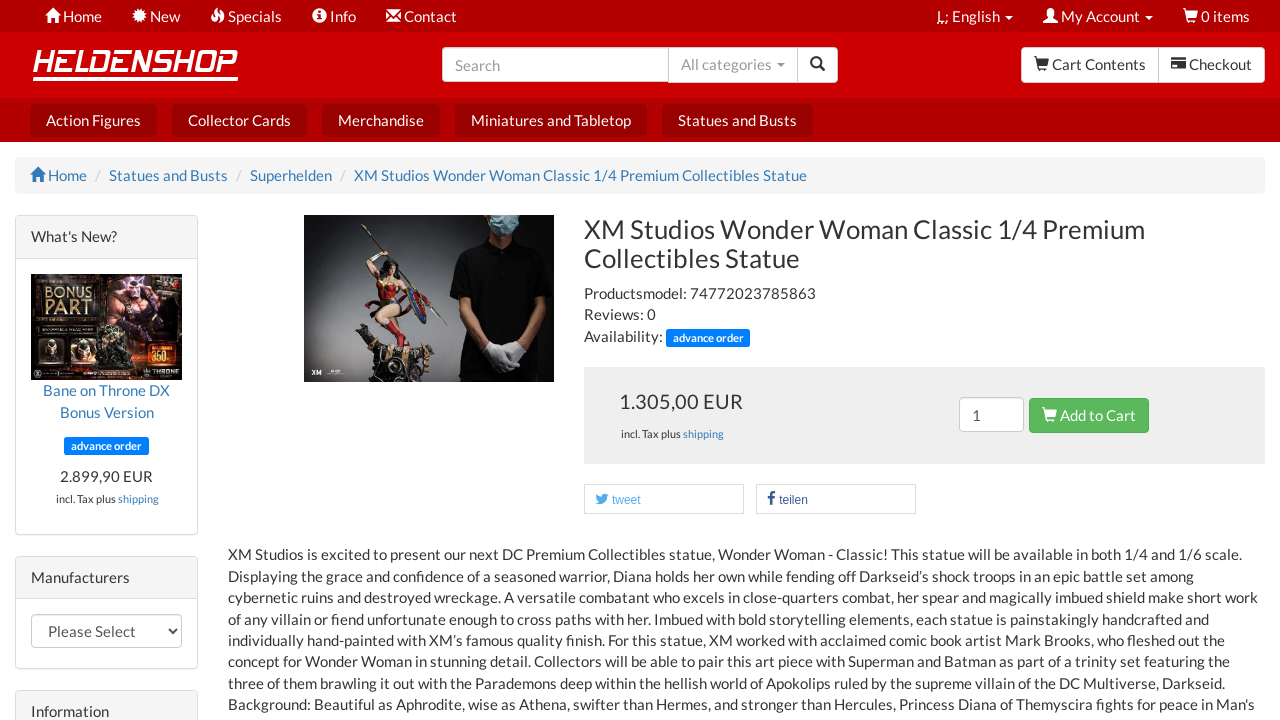Determine the bounding box coordinates (top-left x, top-left y, bottom-right x, bottom-right y) of the UI element described in the following text: L: English

[0.72, 0.001, 0.803, 0.043]